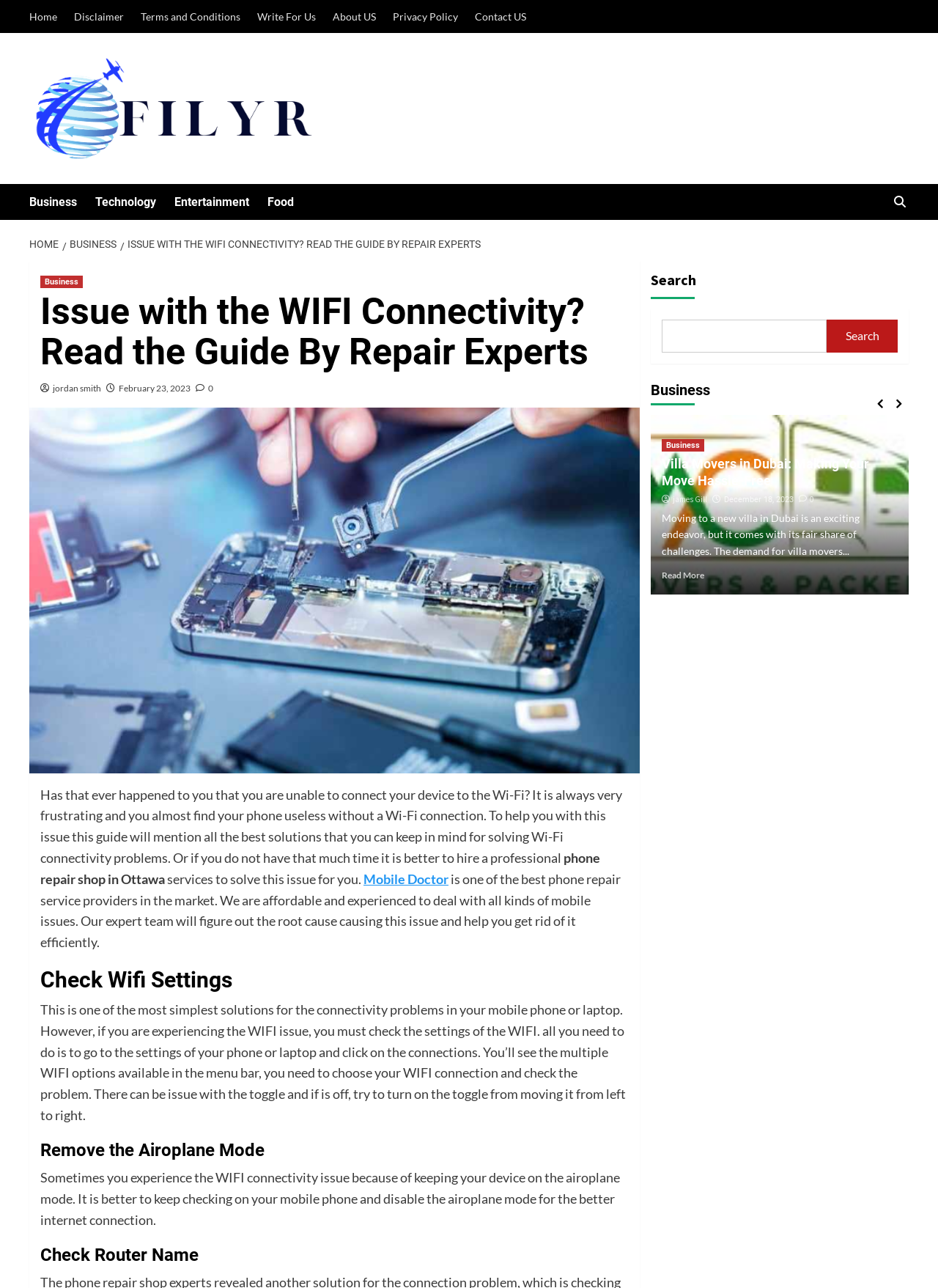Identify the bounding box coordinates of the part that should be clicked to carry out this instruction: "Learn more about 'Villa Movers in Dubai'".

[0.705, 0.354, 0.926, 0.379]